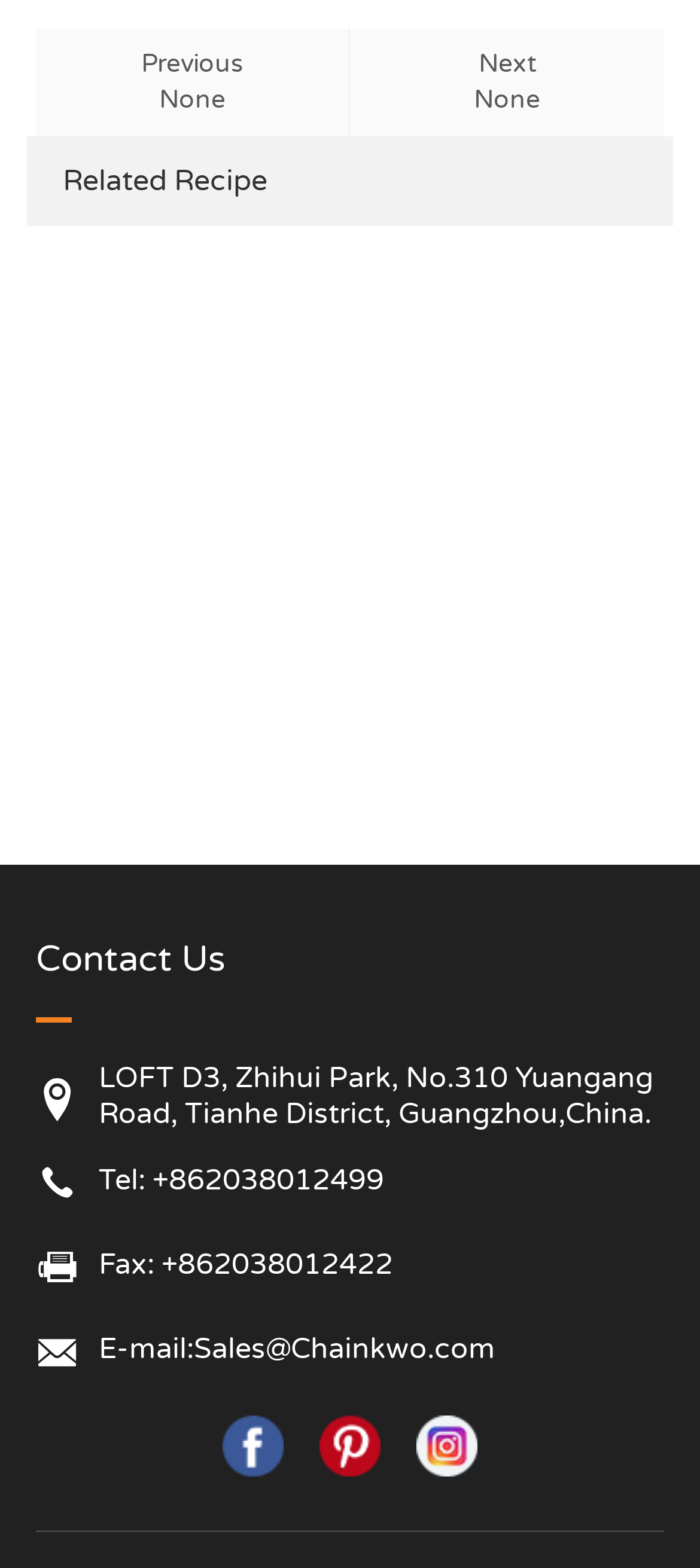Identify the bounding box coordinates of the area that should be clicked in order to complete the given instruction: "Follow on Facebook". The bounding box coordinates should be four float numbers between 0 and 1, i.e., [left, top, right, bottom].

[0.318, 0.903, 0.405, 0.942]